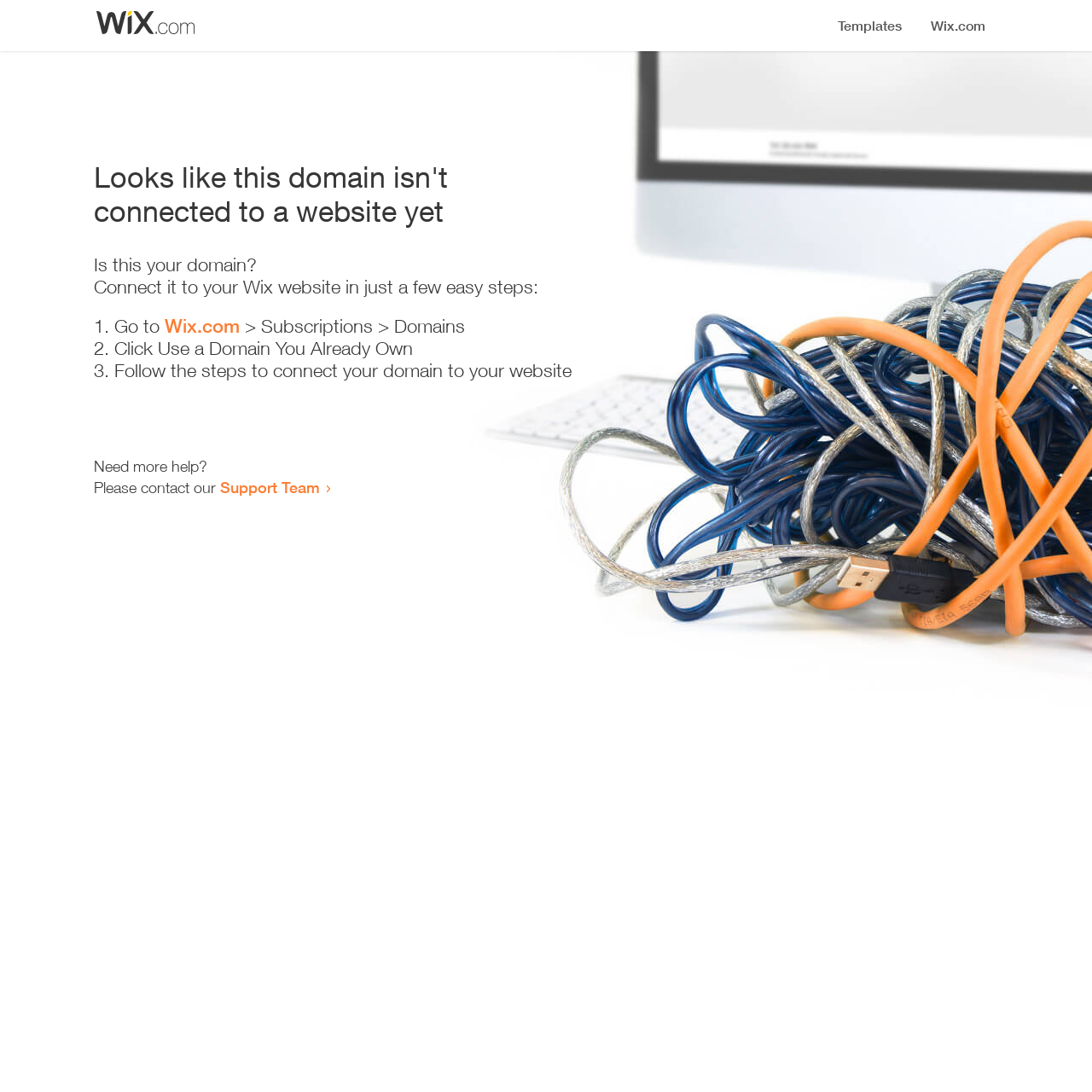What should I do if I need more help?
Answer with a single word or short phrase according to what you see in the image.

Contact Support Team